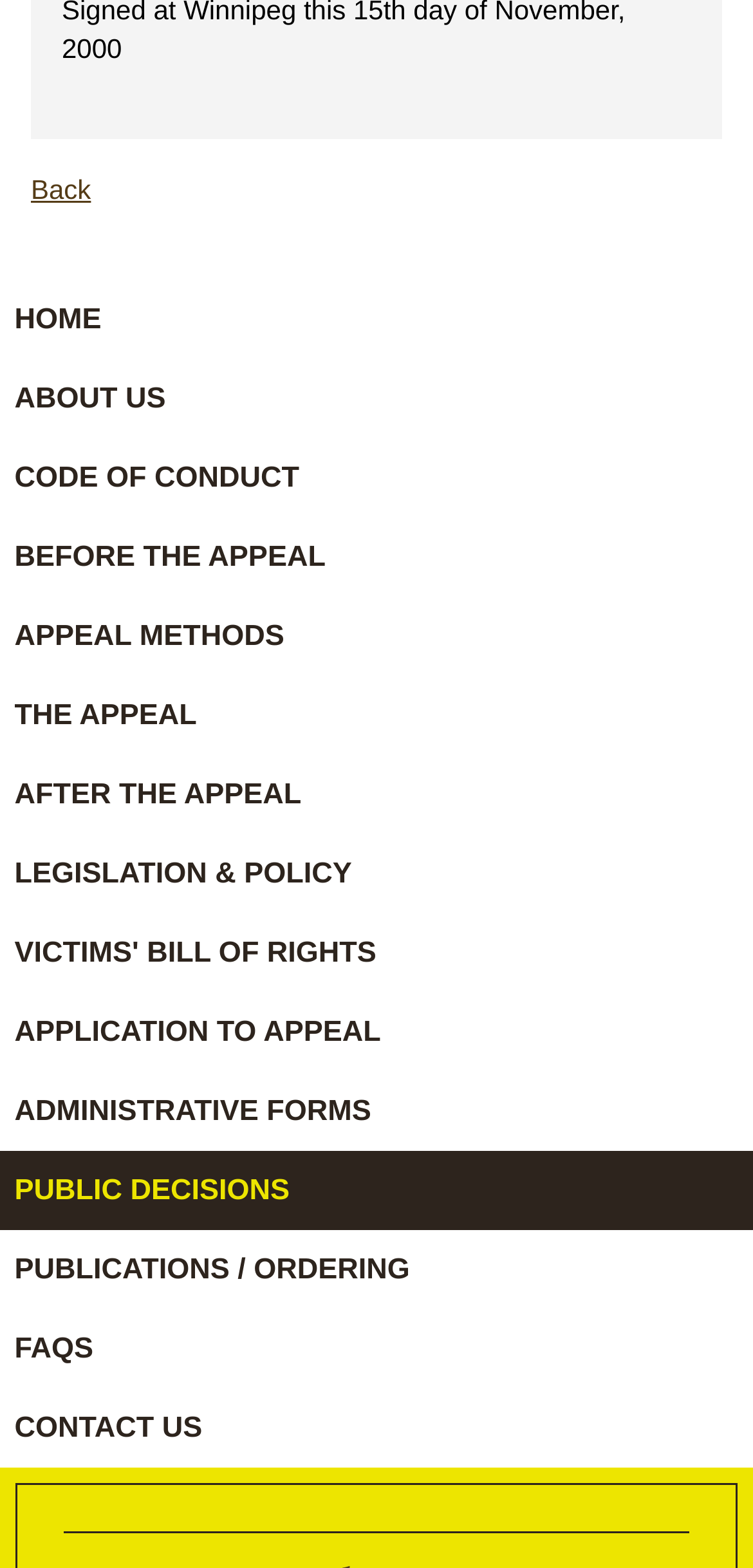Based on the description "Victims' Bill of Rights", find the bounding box of the specified UI element.

[0.0, 0.583, 1.0, 0.633]